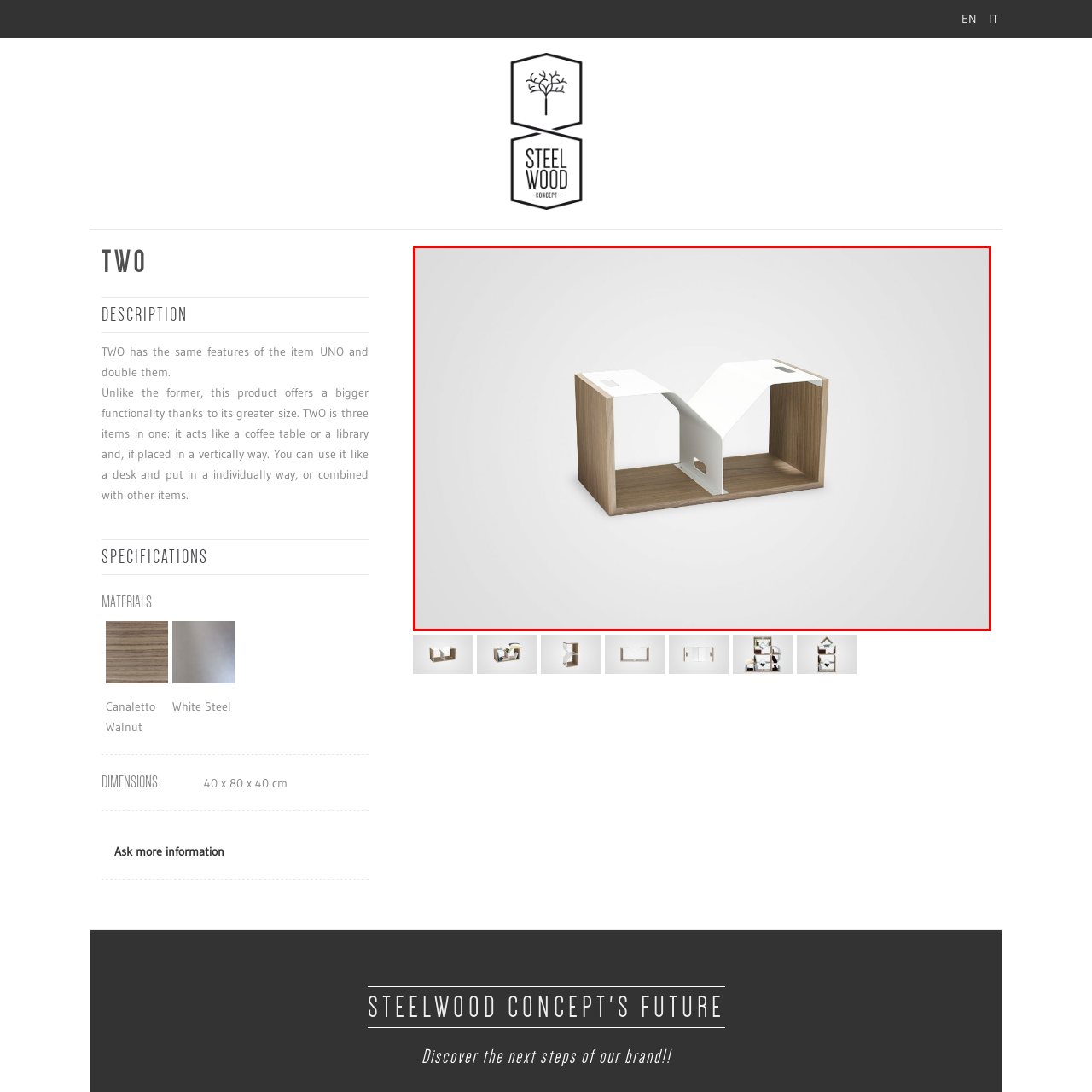Look at the image inside the red box and answer the question with a single word or phrase:
What are the possible uses of the furniture?

Coffee table, library shelf, or desk